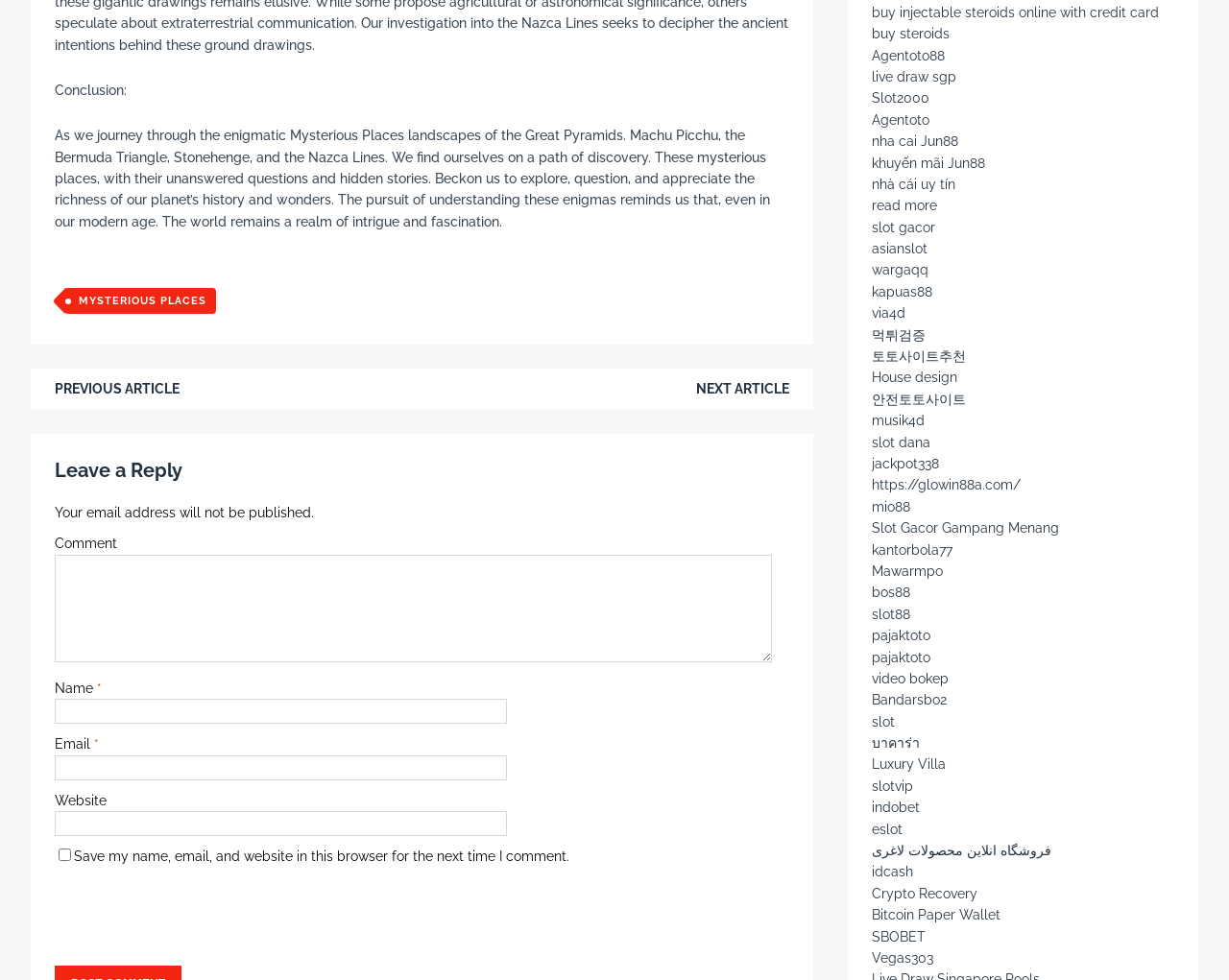Find and indicate the bounding box coordinates of the region you should select to follow the given instruction: "Click on 'PREVIOUS ARTICLE'".

[0.045, 0.389, 0.146, 0.405]